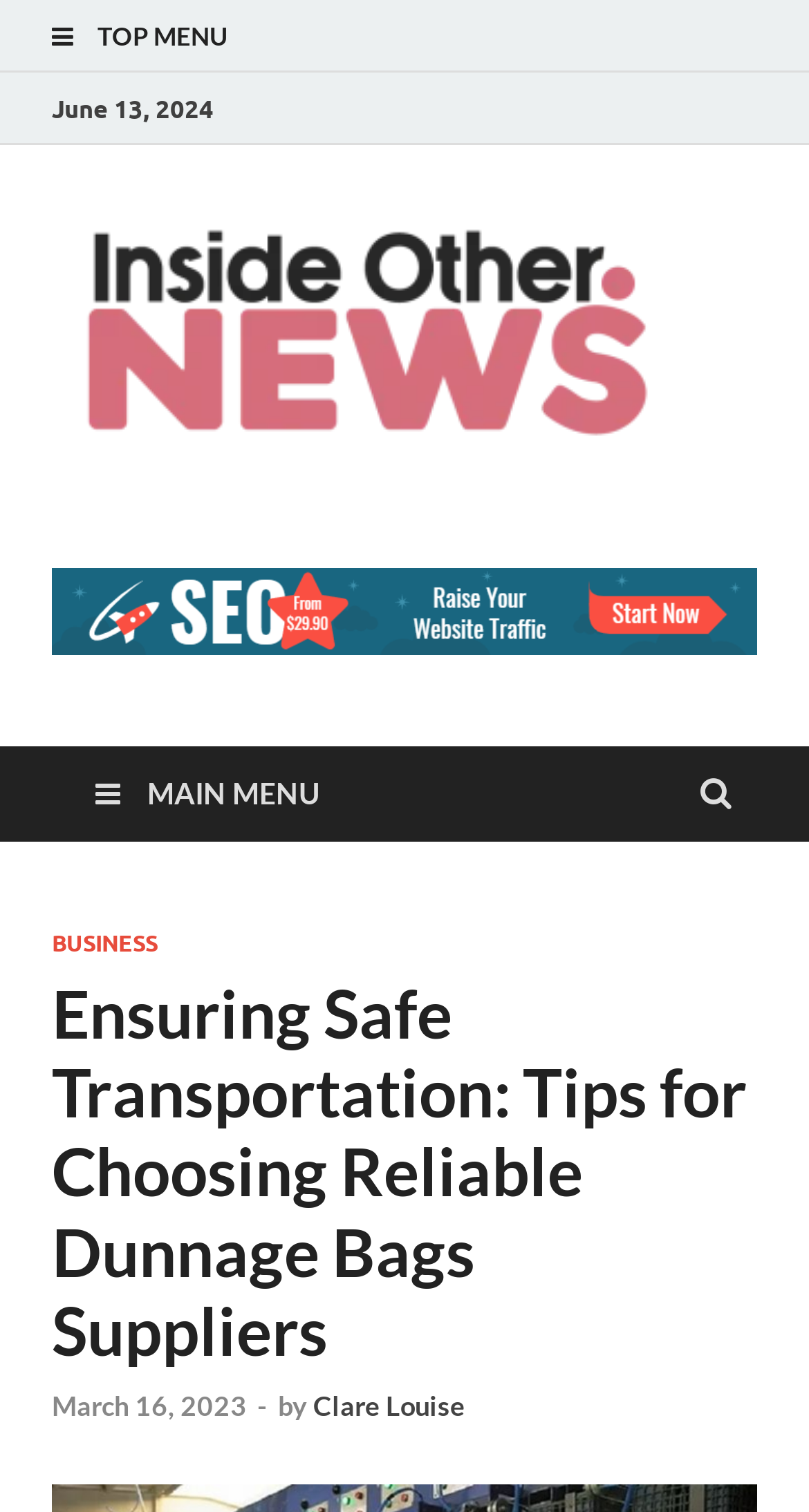Answer the following query concisely with a single word or phrase:
What is the category of the article?

BUSINESS